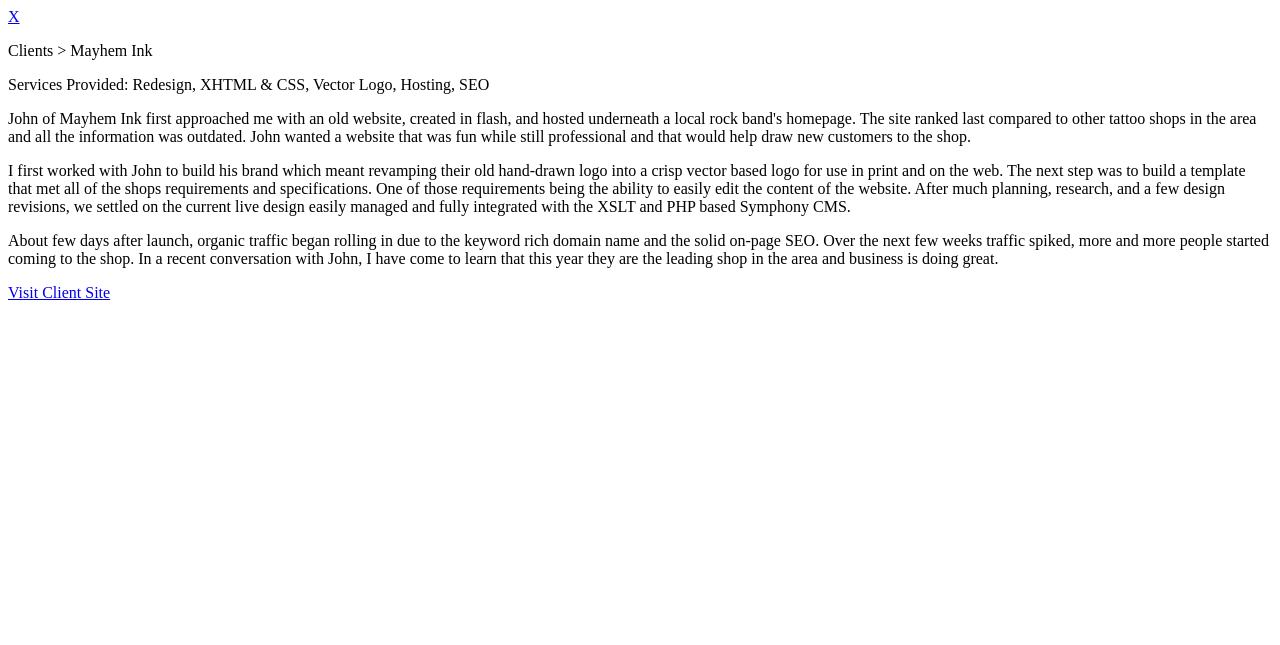What is the client's name?
Please respond to the question thoroughly and include all relevant details.

The client's name is mentioned in the text as 'John' in the context of building his brand and revamping his old hand-drawn logo.